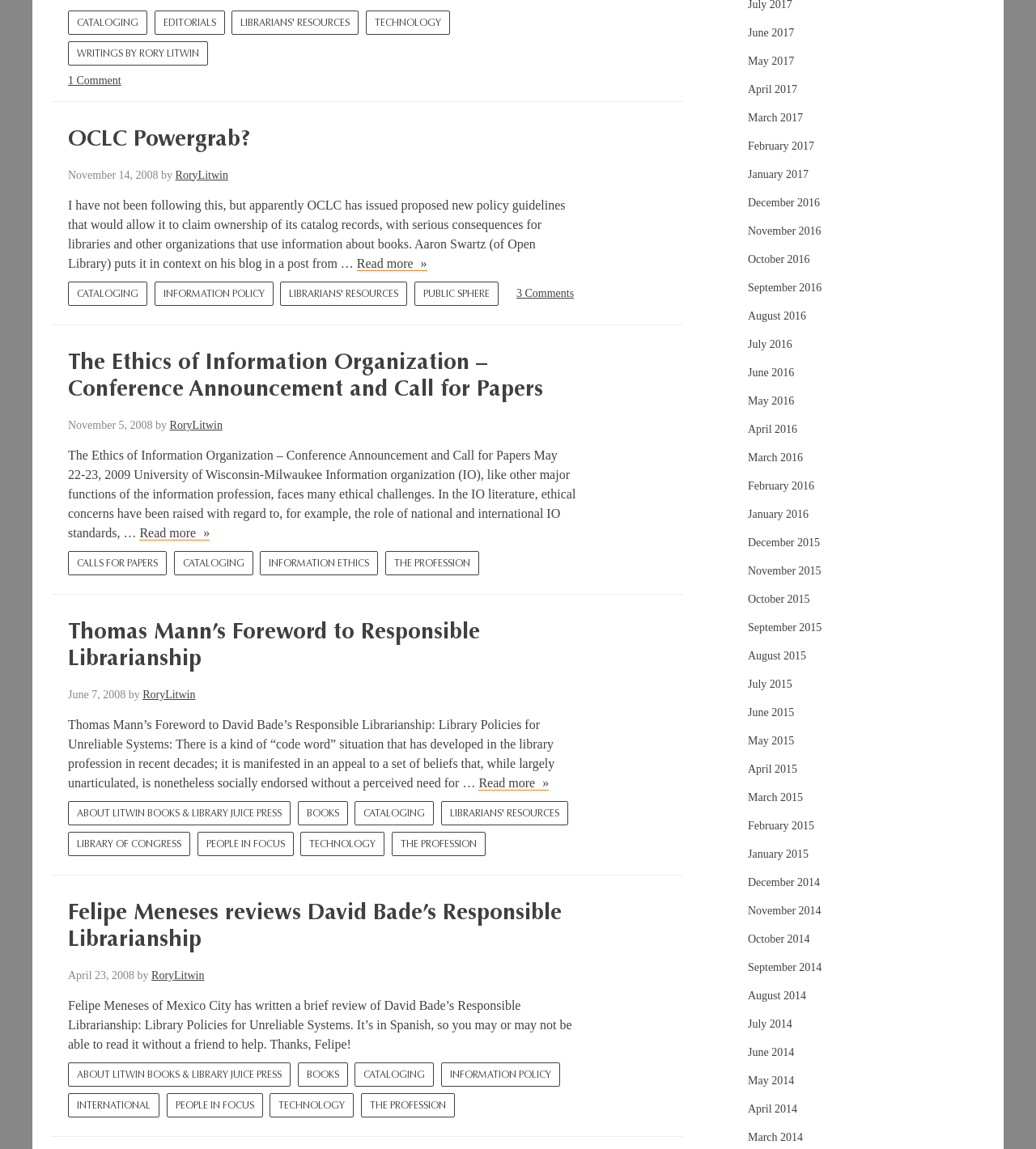Please determine the bounding box coordinates of the section I need to click to accomplish this instruction: "Click on the 'CONTACT' link".

None